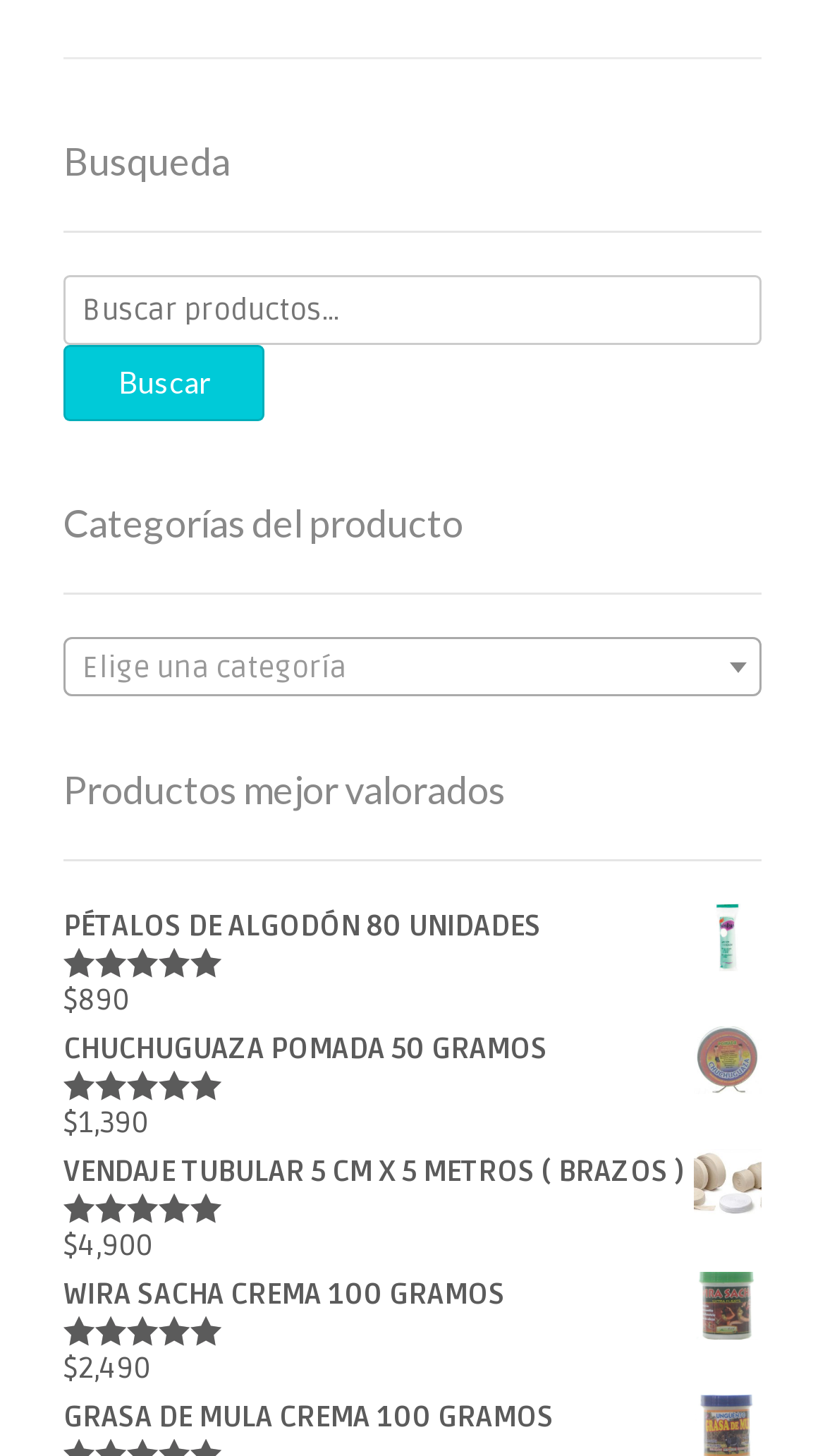How many product categories are available?
Give a detailed and exhaustive answer to the question.

I counted the number of combobox elements on the webpage, and there is only one combobox with the label 'Elige una categoría', which suggests that there is only one product category available.